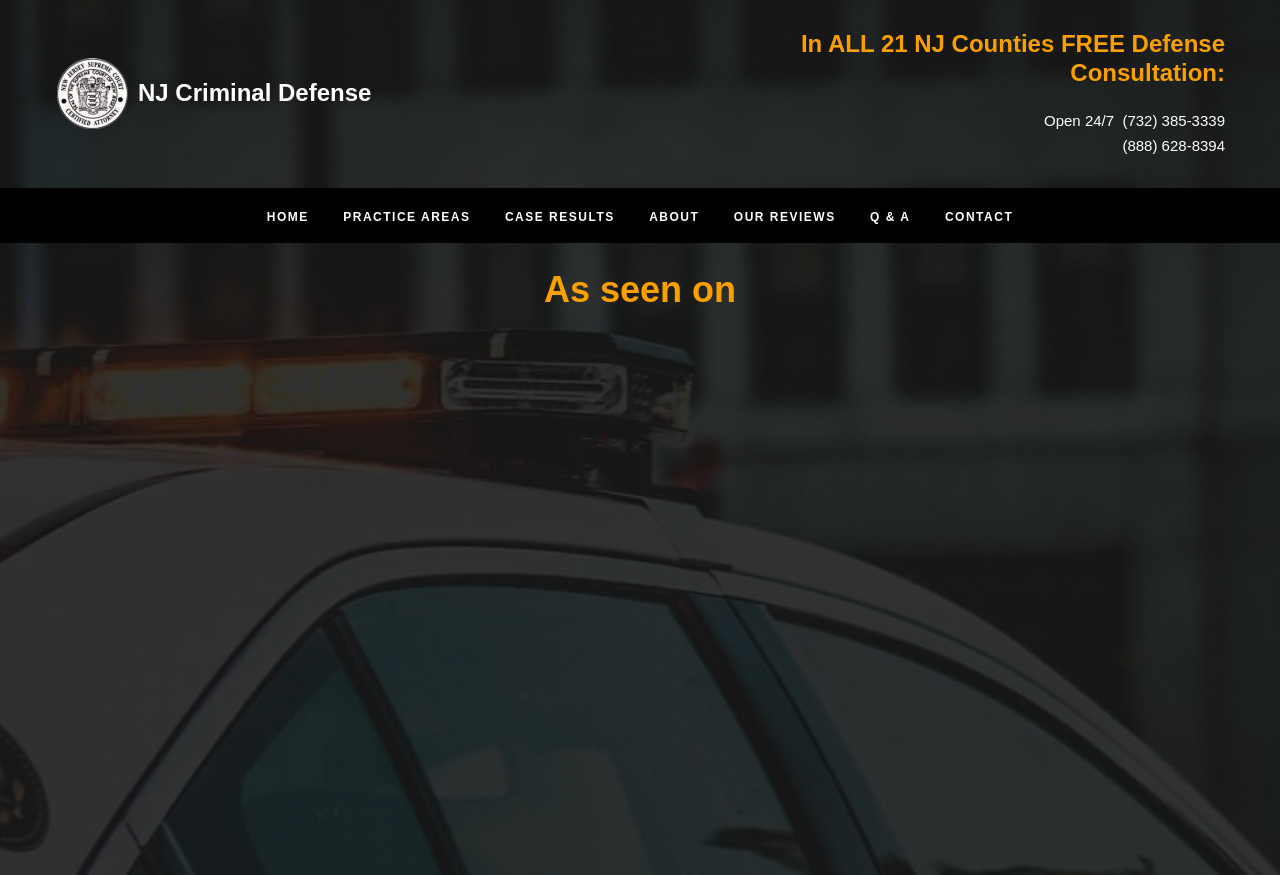Summarize the webpage with a detailed and informative caption.

The webpage appears to be a law firm's website, with a focus on New Jersey criminal defense. At the top, there is a heading that reads "Governor Christie Gives Medical Marijuana a Green Light", which suggests that the page may be discussing a news article or blog post related to this topic. 

To the top left, there is a link and an image, which are positioned closely together. Below this, there is a heading that reads "NJ Criminal Defense", which is also a link. This suggests that the law firm specializes in criminal defense cases in New Jersey.

On the right side of the page, there is a heading that reads "In ALL 21 NJ Counties FREE Defense Consultation:", which takes up a significant amount of horizontal space. Below this, there is a static text that reads "Open 24/7", followed by two phone numbers, which are also links.

The main navigation menu is located in the middle of the page, spanning the full width. It contains seven links: "HOME", "PRACTICE AREAS", "CASE RESULTS", "ABOUT", "OUR REVIEWS", "Q & A", and "CONTACT". These links are evenly spaced and positioned horizontally.

At the bottom of the page, there is a heading that reads "As seen on", which may be referring to the law firm's media appearances or credentials.